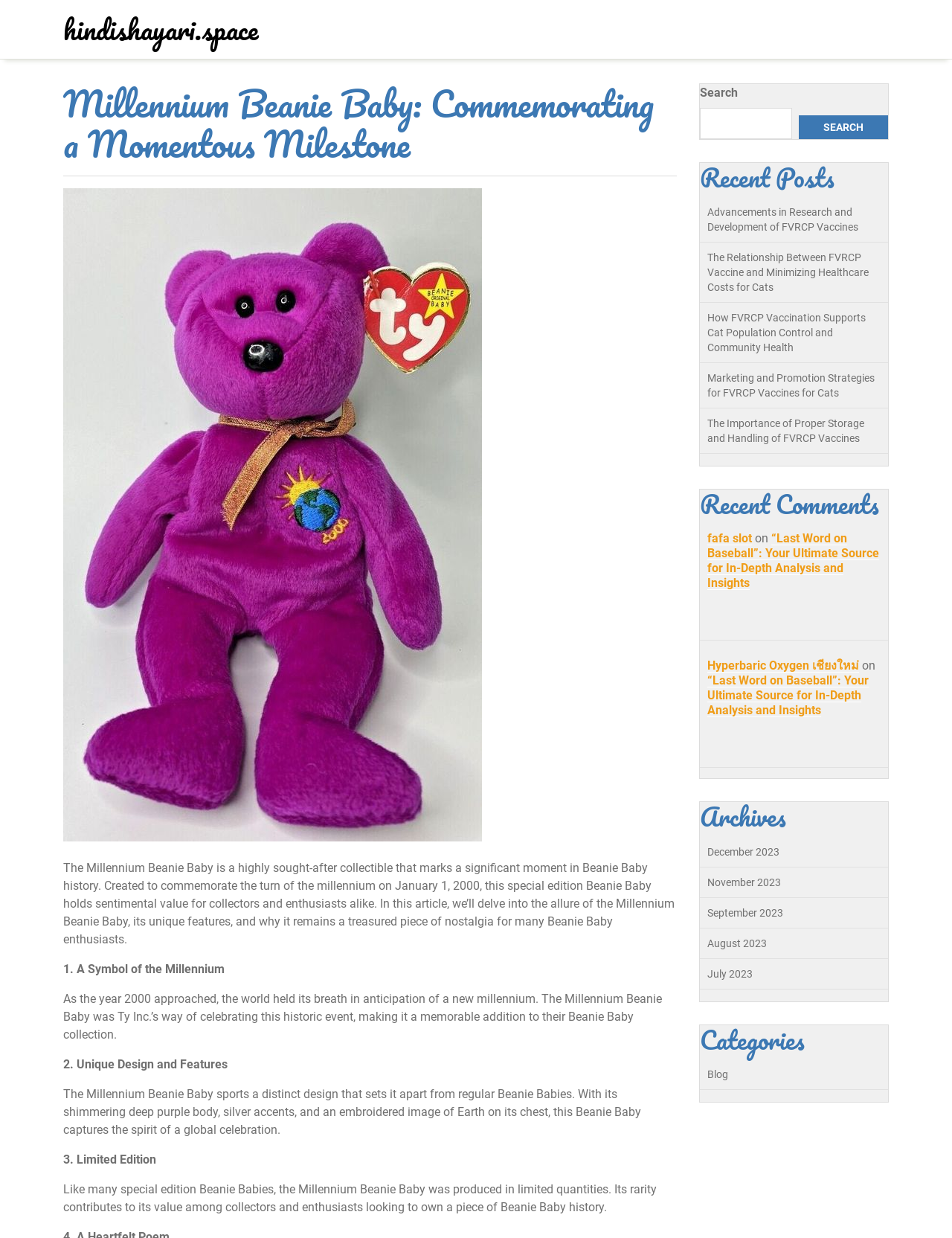Please locate the bounding box coordinates for the element that should be clicked to achieve the following instruction: "Explore the categories". Ensure the coordinates are given as four float numbers between 0 and 1, i.e., [left, top, right, bottom].

[0.735, 0.828, 0.933, 0.851]